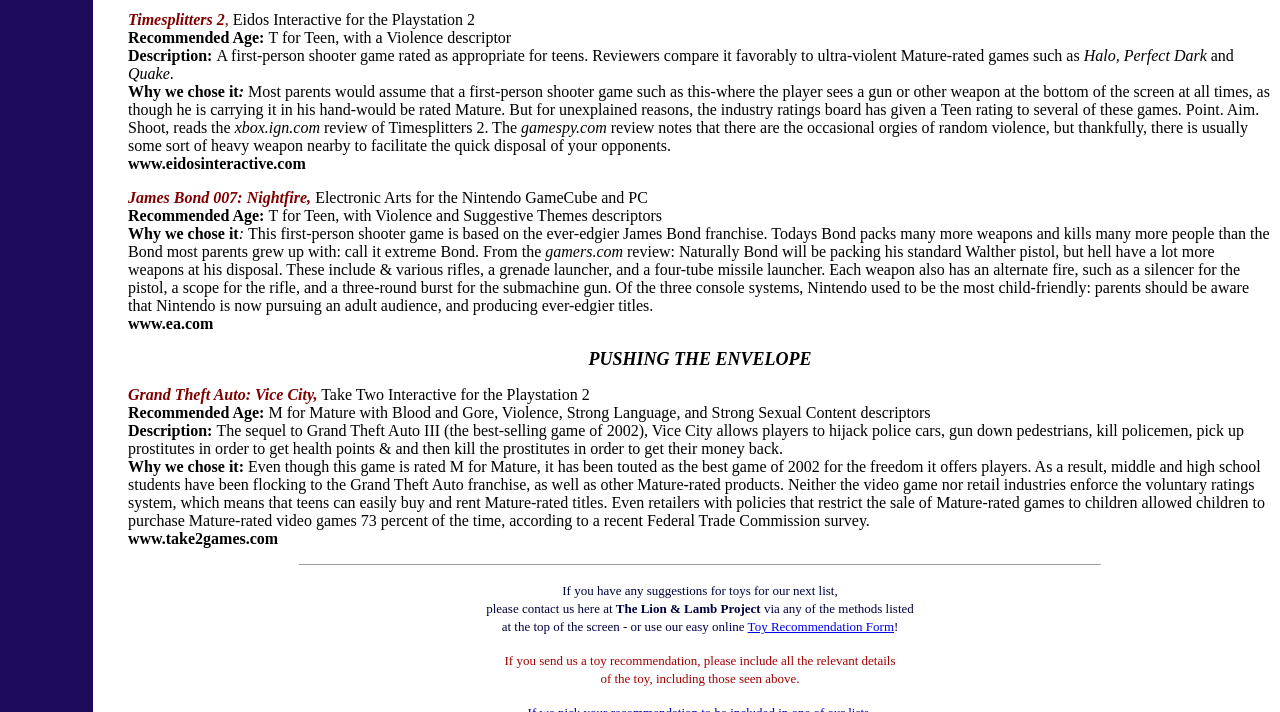Using the description "Coaching", predict the bounding box of the relevant HTML element.

None